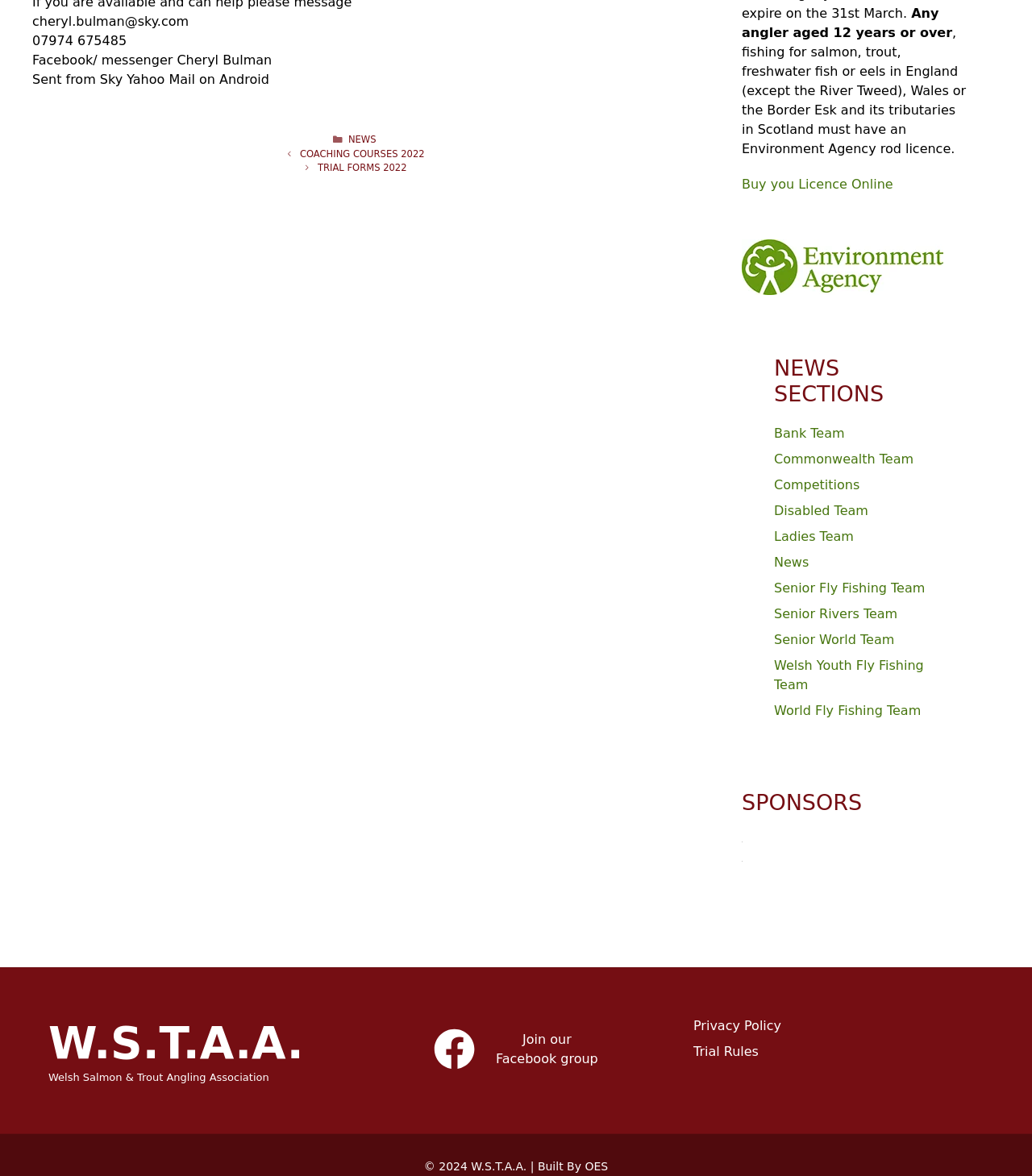Identify the bounding box for the UI element described as: "Senior Fly Fishing Team". Ensure the coordinates are four float numbers between 0 and 1, formatted as [left, top, right, bottom].

[0.75, 0.493, 0.896, 0.506]